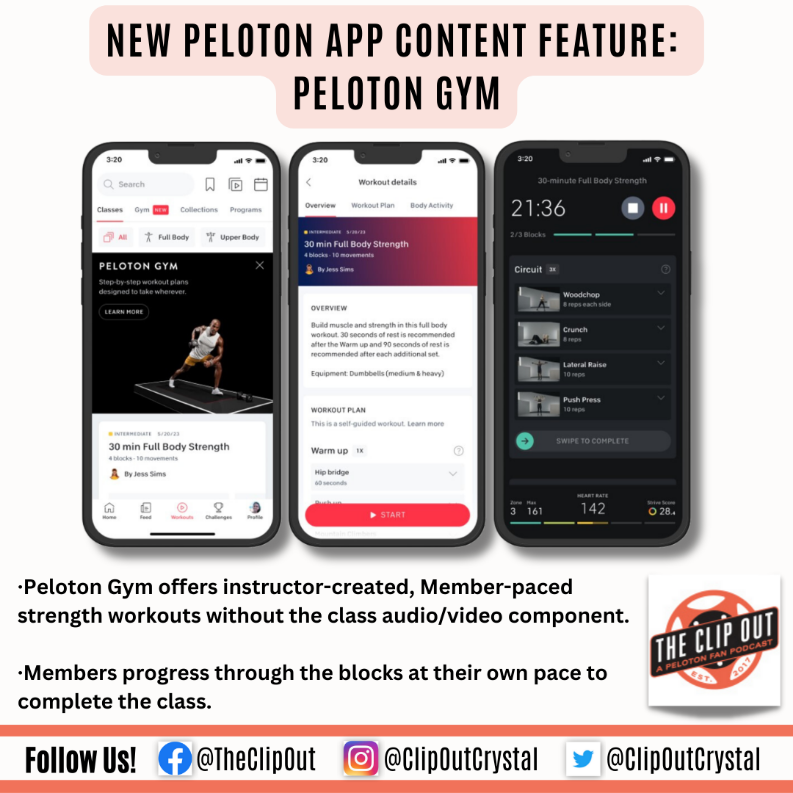What is the purpose of the timer and current block details?
Refer to the image and answer the question using a single word or phrase.

To reflect workout progress